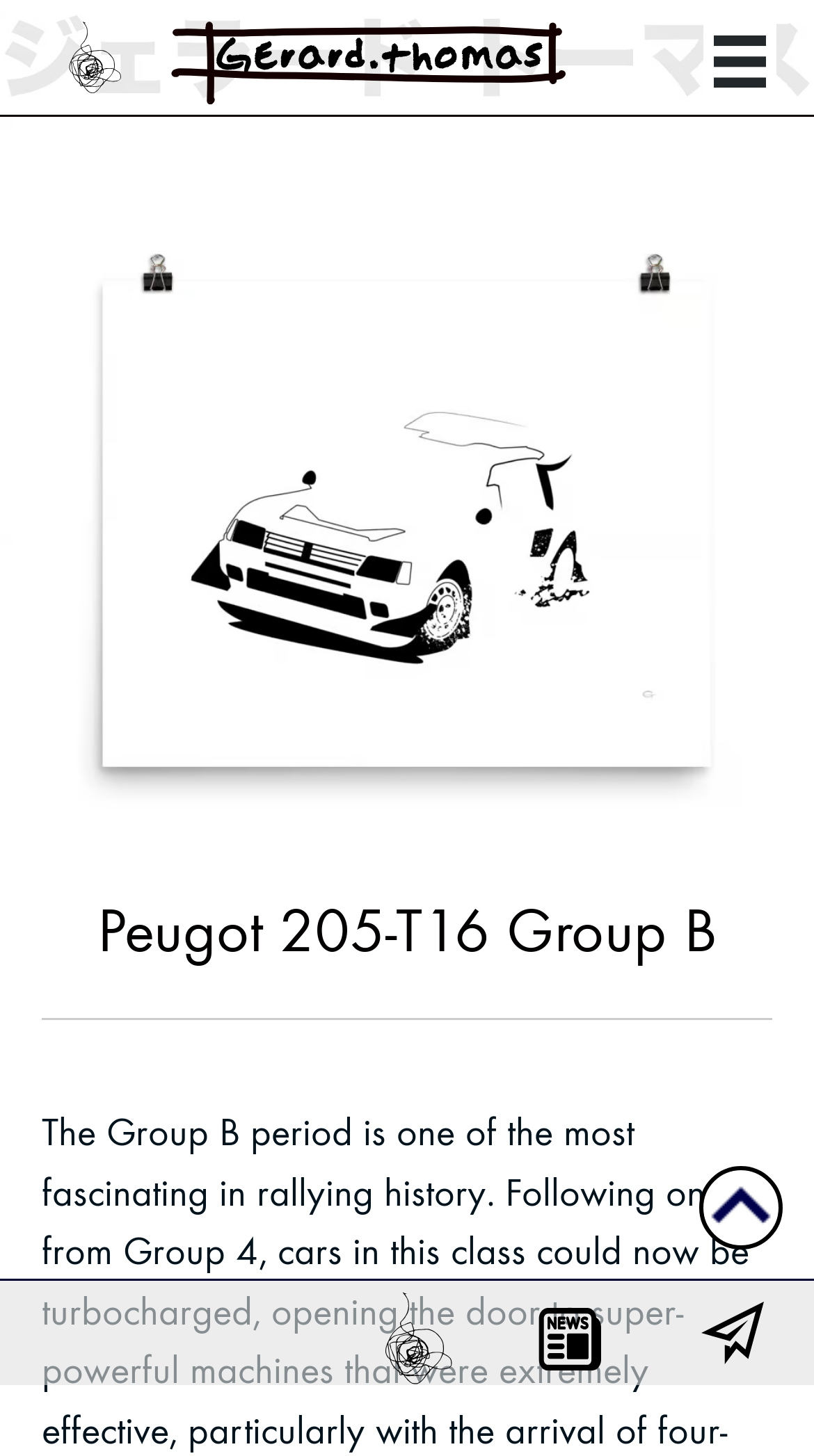Provide the bounding box coordinates of the HTML element described by the text: "aria-label="Home page"". The coordinates should be in the format [left, top, right, bottom] with values between 0 and 1.

[0.455, 0.905, 0.571, 0.929]